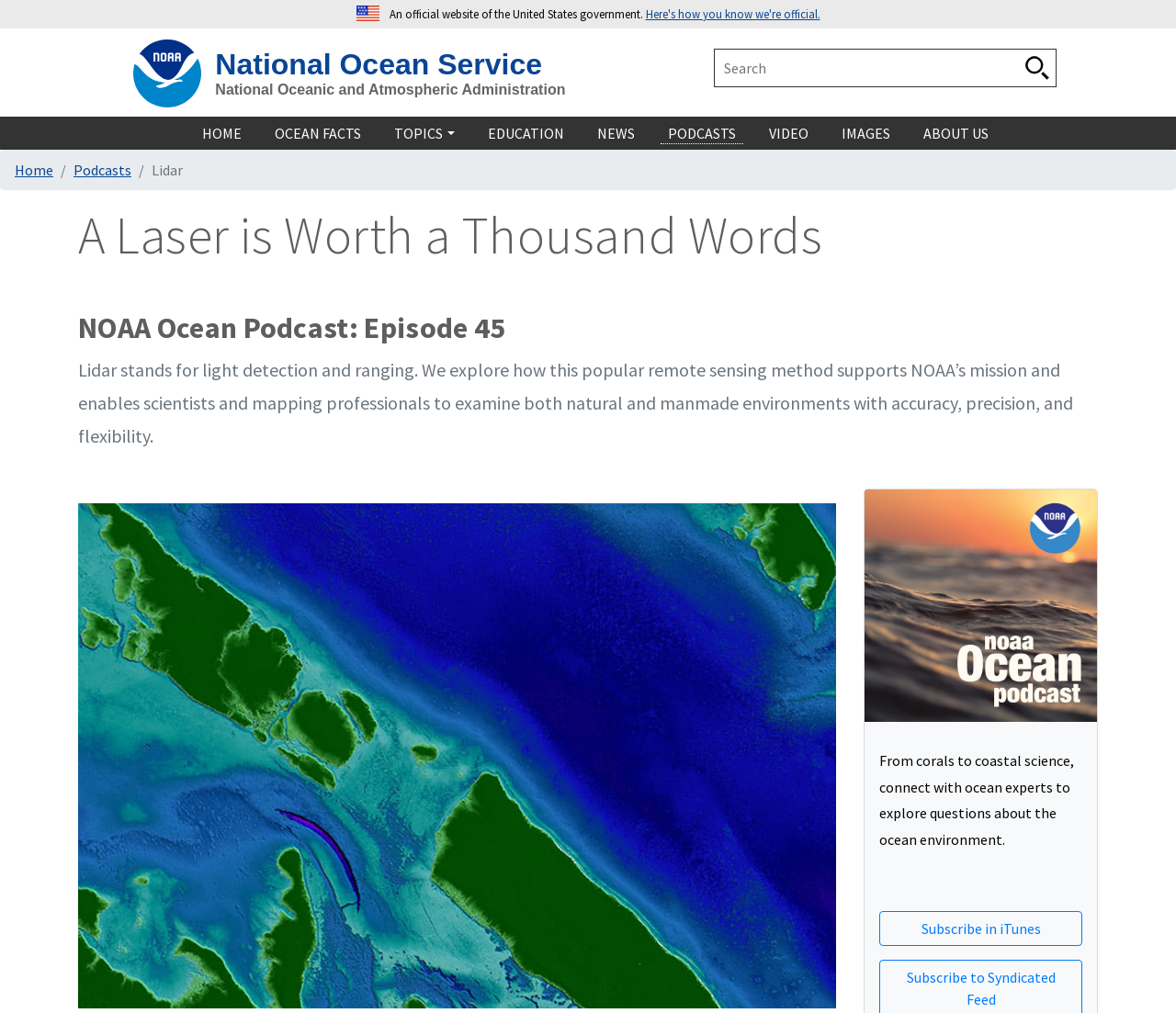What is the topic of the podcast episode?
Answer with a single word or phrase, using the screenshot for reference.

Lidar